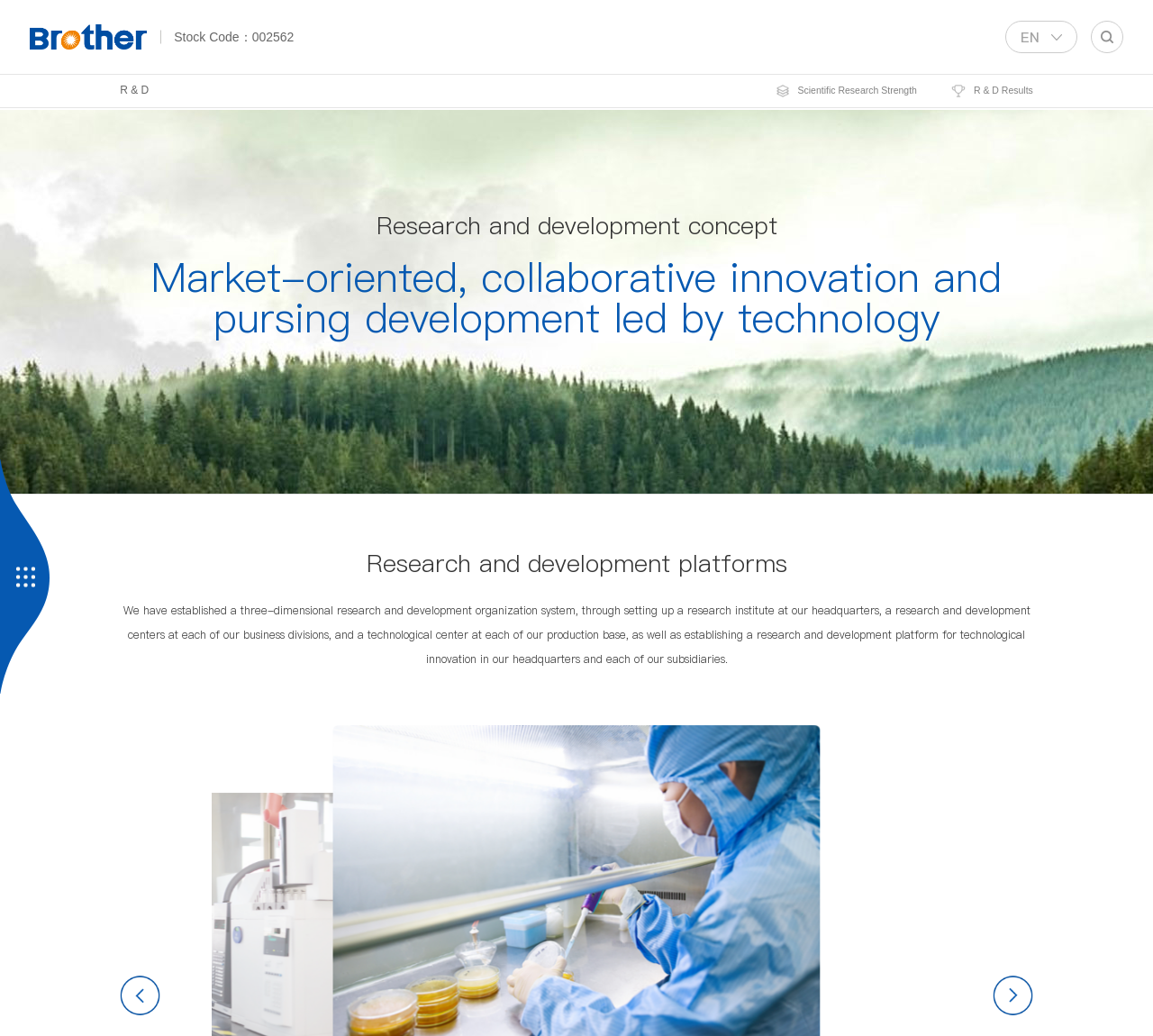Show the bounding box coordinates for the HTML element described as: "R & D".

[0.104, 0.071, 0.129, 0.104]